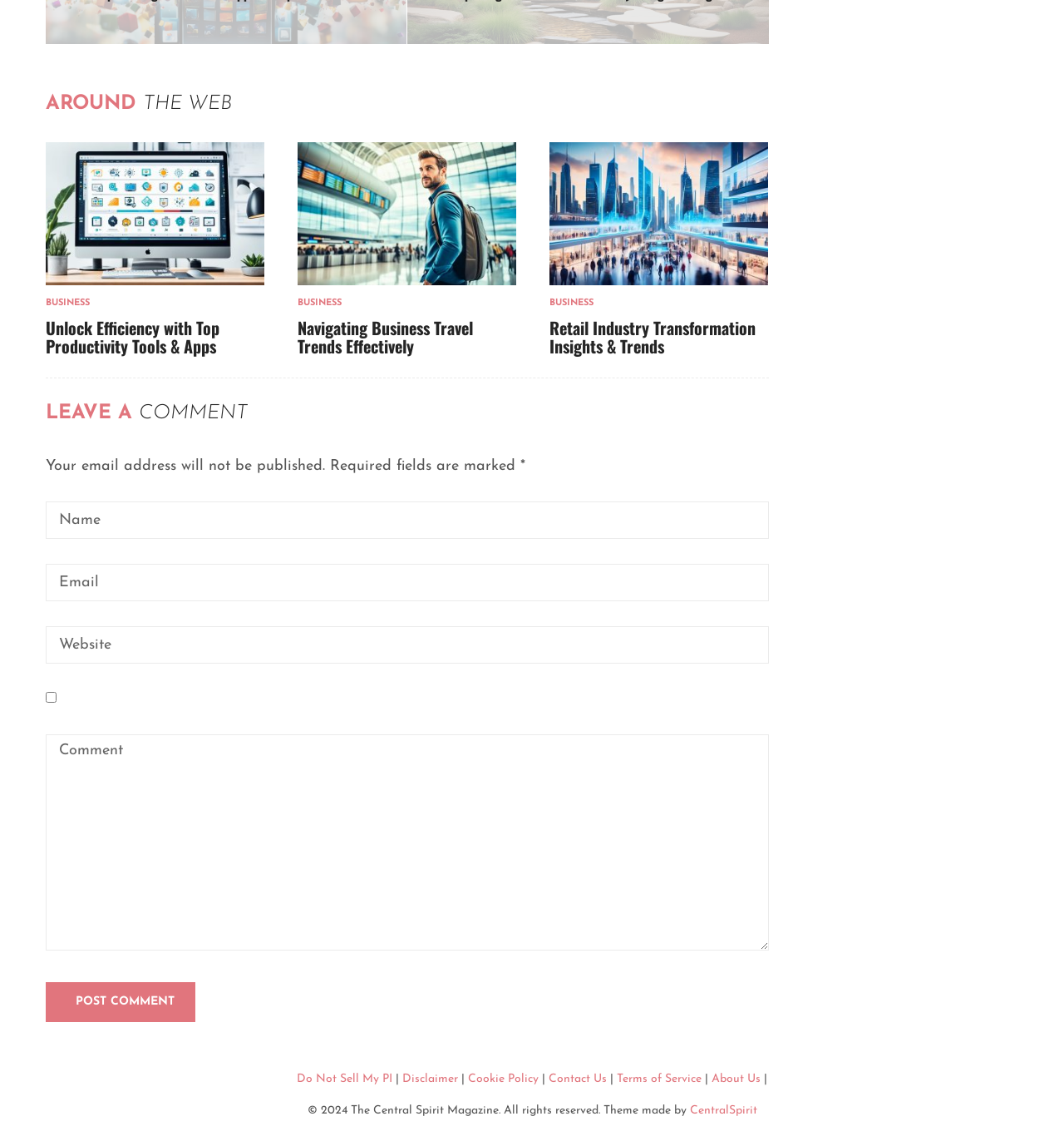Show the bounding box coordinates of the region that should be clicked to follow the instruction: "Click on the link to unlock efficiency with top productivity tools and apps."

[0.043, 0.125, 0.249, 0.251]